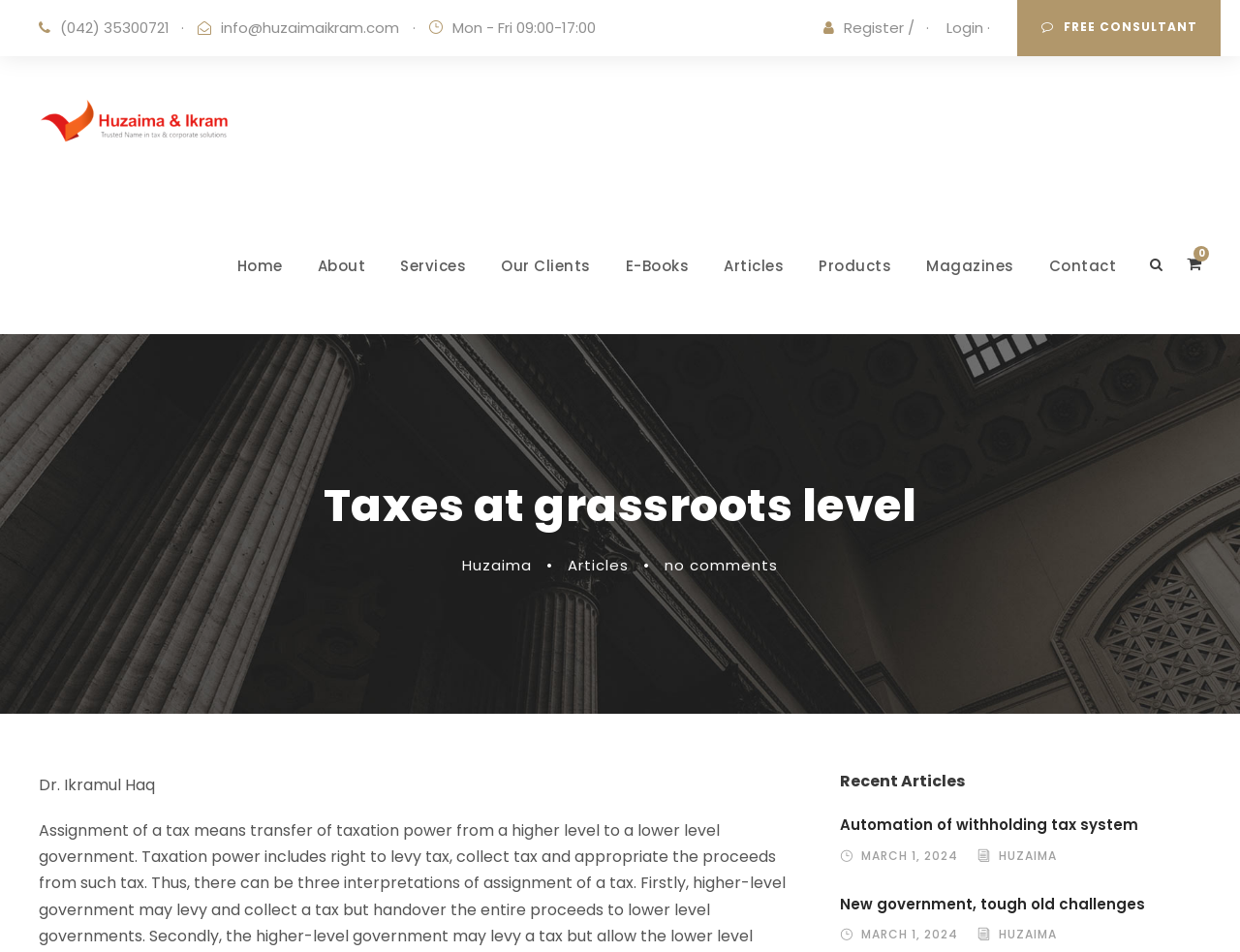Locate the bounding box coordinates of the area you need to click to fulfill this instruction: 'View the About page'. The coordinates must be in the form of four float numbers ranging from 0 to 1: [left, top, right, bottom].

[0.256, 0.267, 0.295, 0.35]